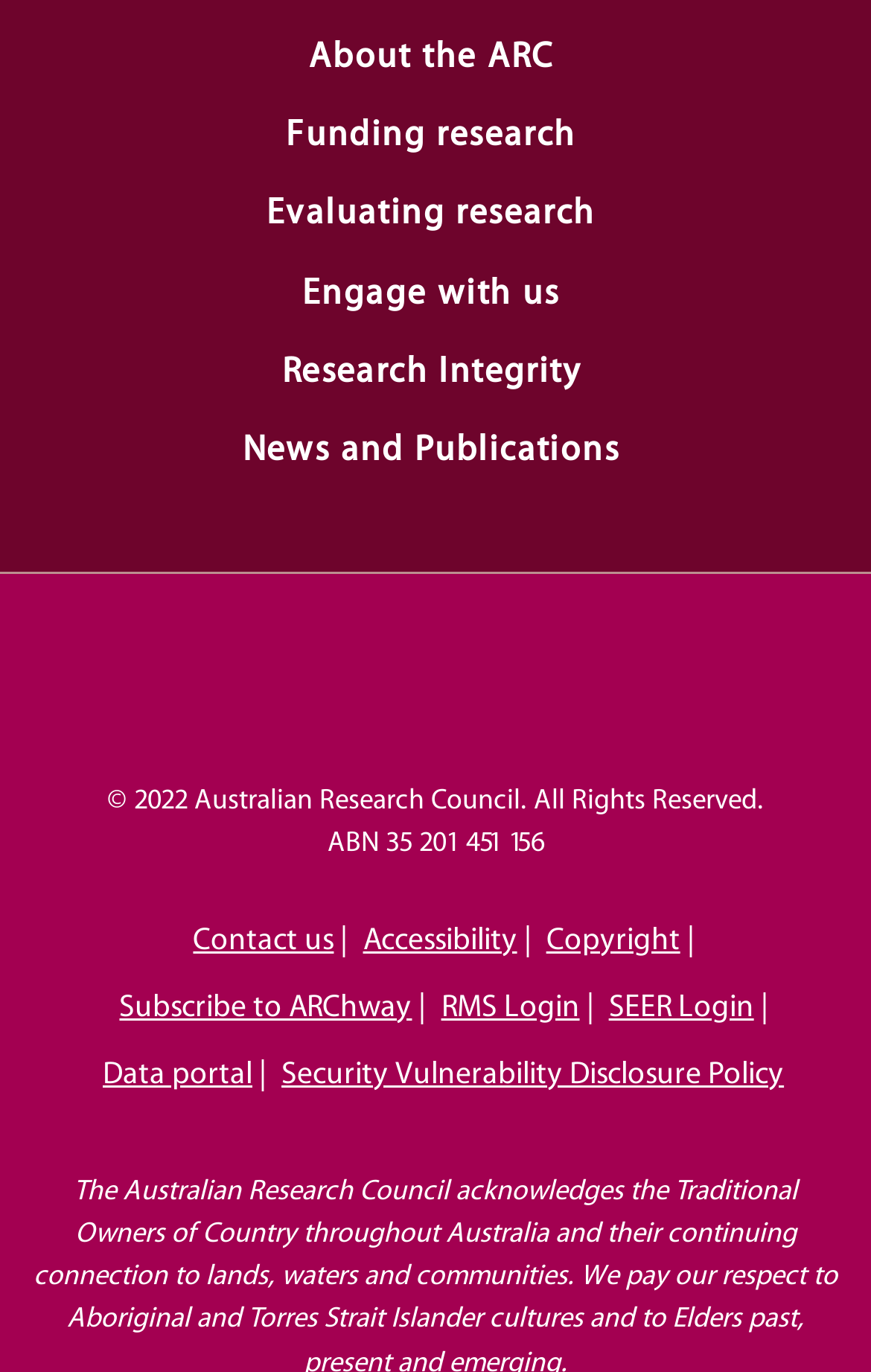Given the element description: "Subscribe to ARChway", predict the bounding box coordinates of this UI element. The coordinates must be four float numbers between 0 and 1, given as [left, top, right, bottom].

[0.137, 0.709, 0.473, 0.758]